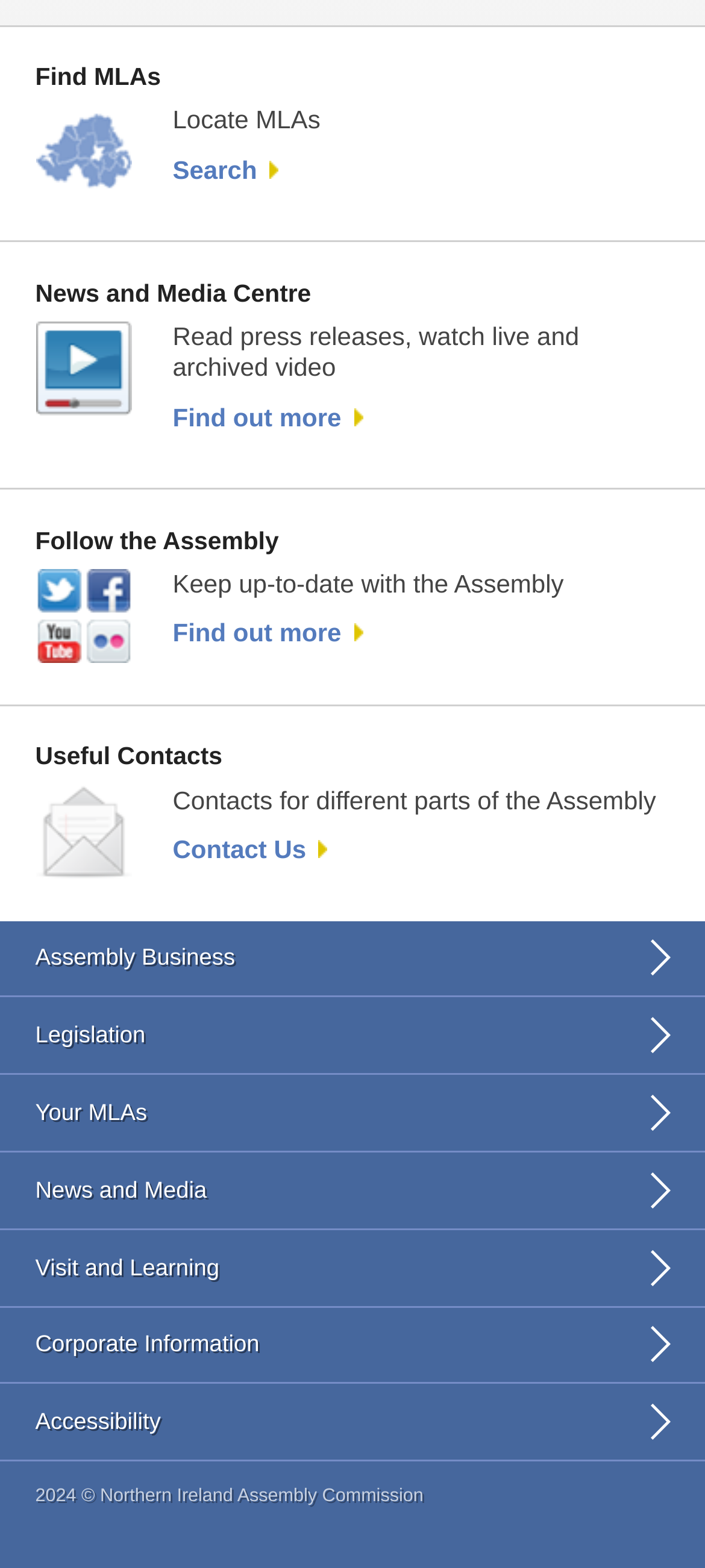Give the bounding box coordinates for the element described by: "Search".

[0.245, 0.099, 0.395, 0.117]